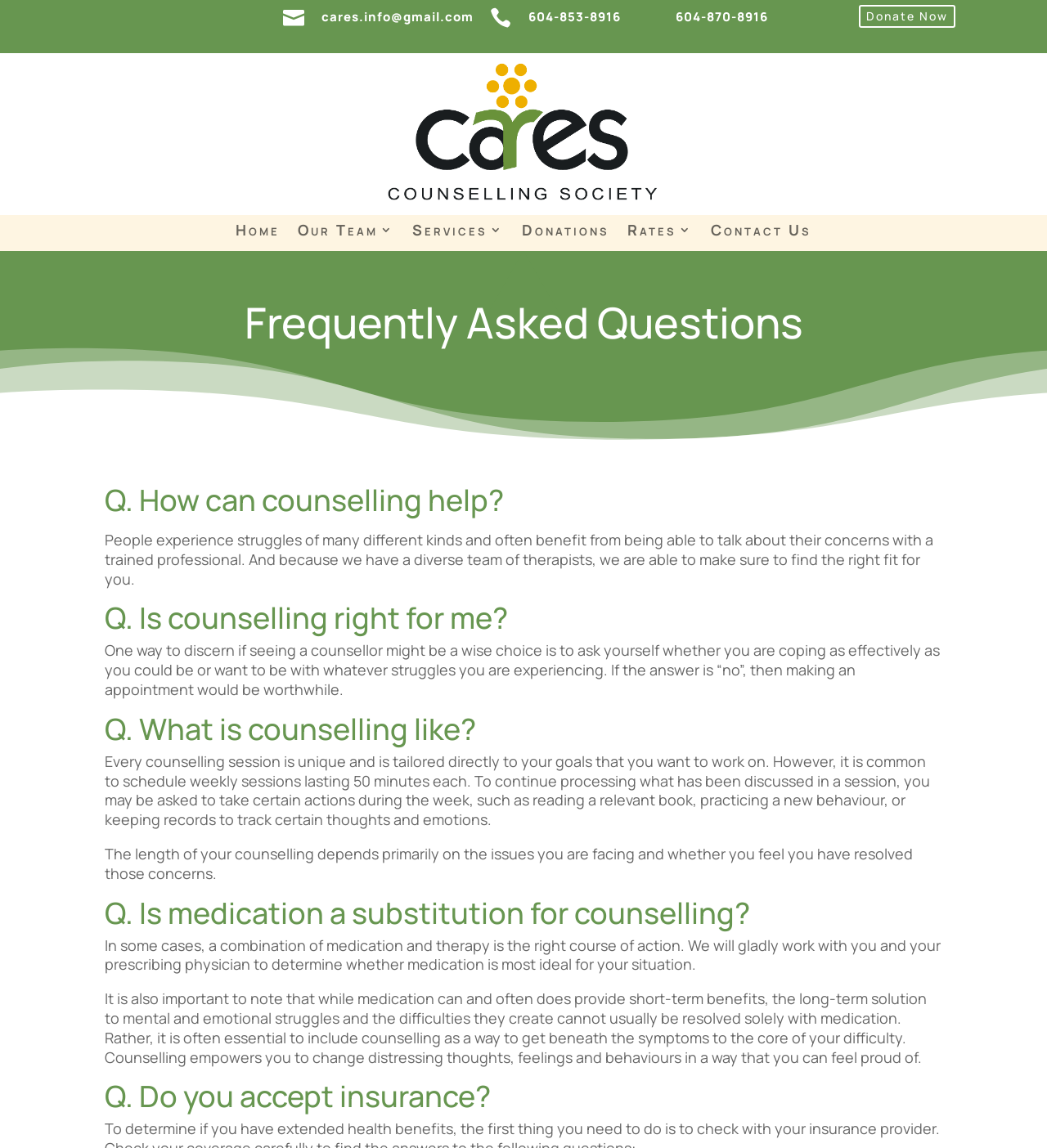What is the purpose of counselling according to the webpage?
Utilize the information in the image to give a detailed answer to the question.

I found the answer by reading the StaticText element with the text 'People experience struggles of many different kinds and often benefit from being able to talk about their concerns with a trained professional.' which is located within the section with the heading 'Q. How can counselling help?'. This section is describing the purpose of counselling.